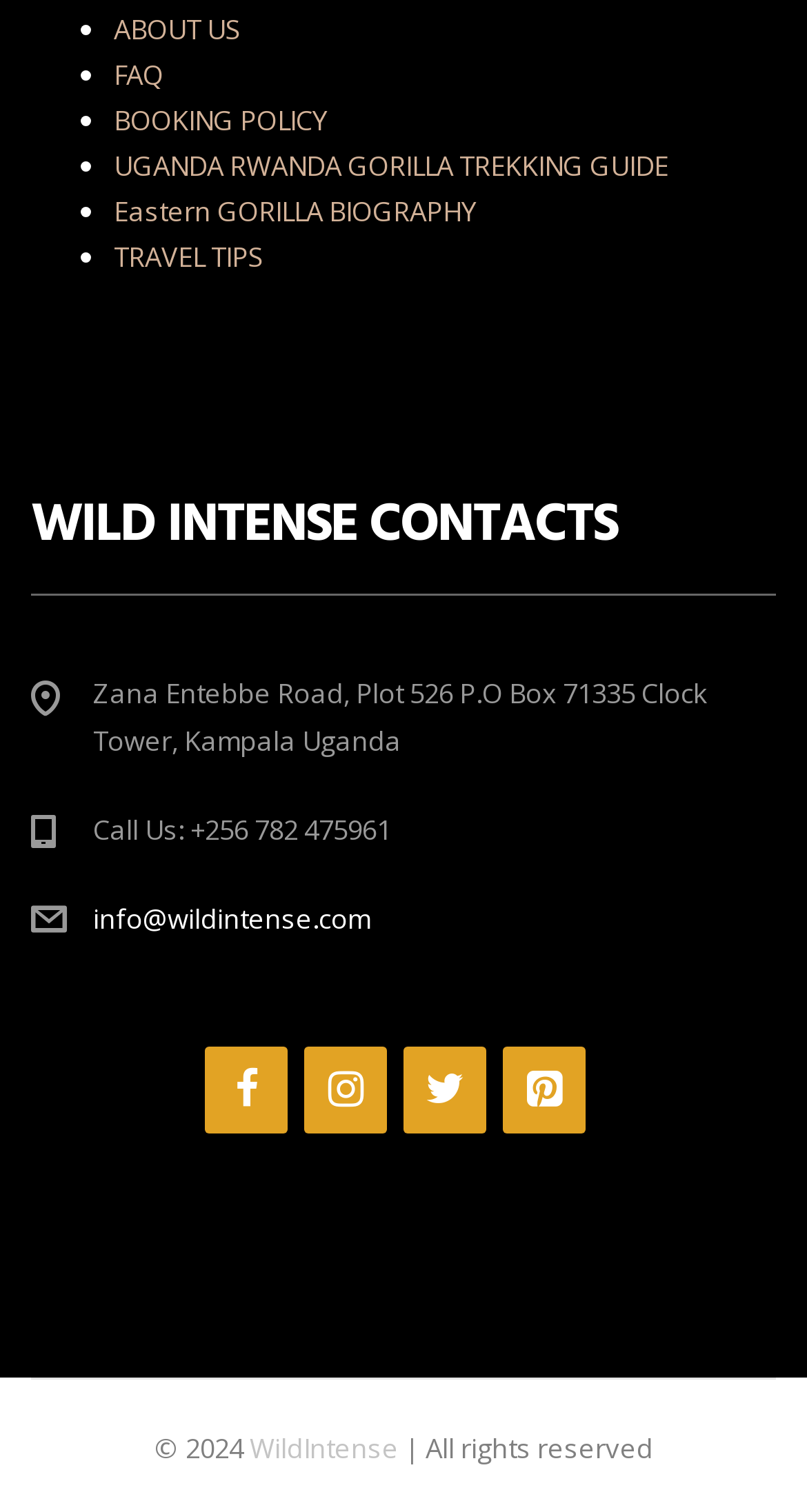Identify and provide the bounding box coordinates of the UI element described: "Eastern GORILLA BIOGRAPHY". The coordinates should be formatted as [left, top, right, bottom], with each number being a float between 0 and 1.

[0.141, 0.128, 0.59, 0.152]